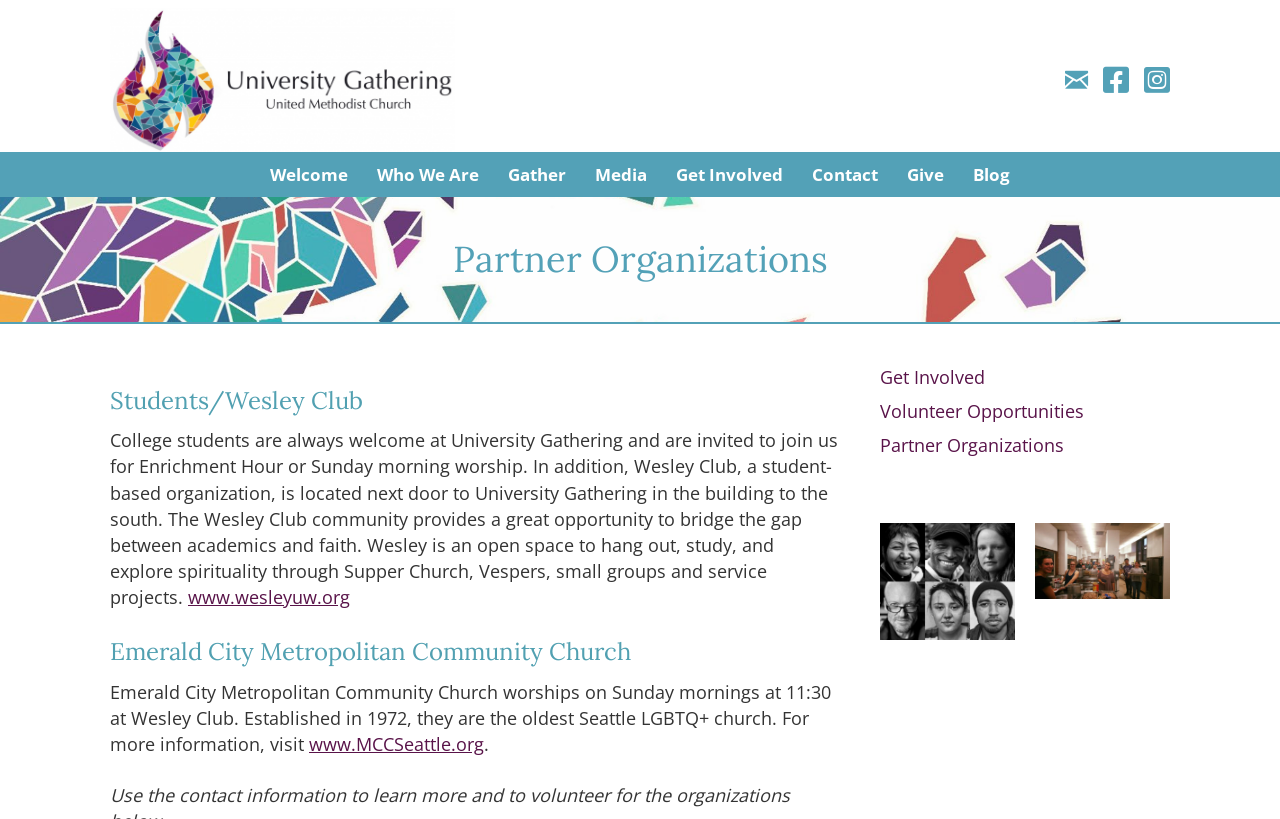Please provide the bounding box coordinates for the element that needs to be clicked to perform the instruction: "Learn more about Wesley Club". The coordinates must consist of four float numbers between 0 and 1, formatted as [left, top, right, bottom].

[0.147, 0.714, 0.273, 0.743]